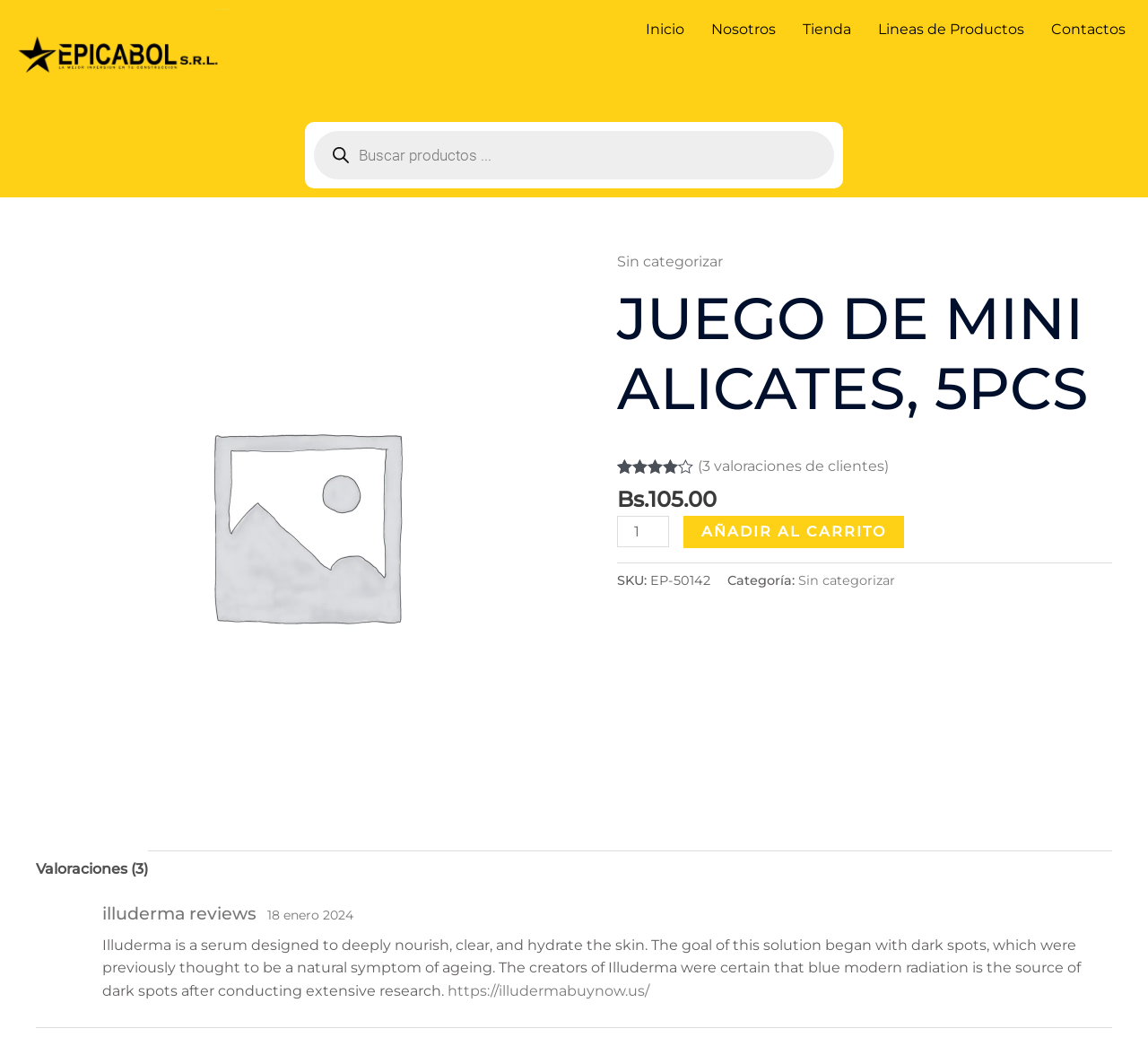What is the product category?
Based on the image, provide your answer in one word or phrase.

Sin categorizar